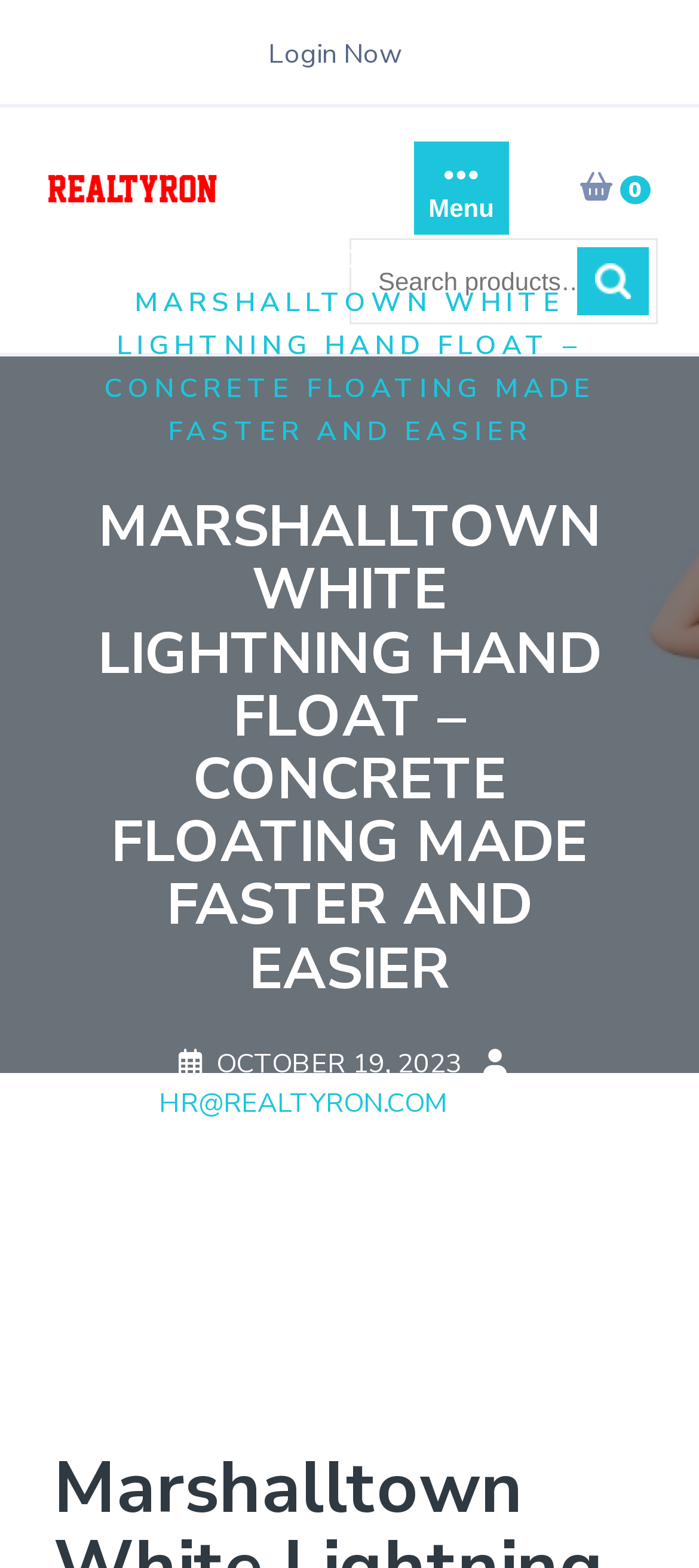Please identify the bounding box coordinates of the area that needs to be clicked to follow this instruction: "View the realtyron website".

[0.059, 0.106, 0.462, 0.134]